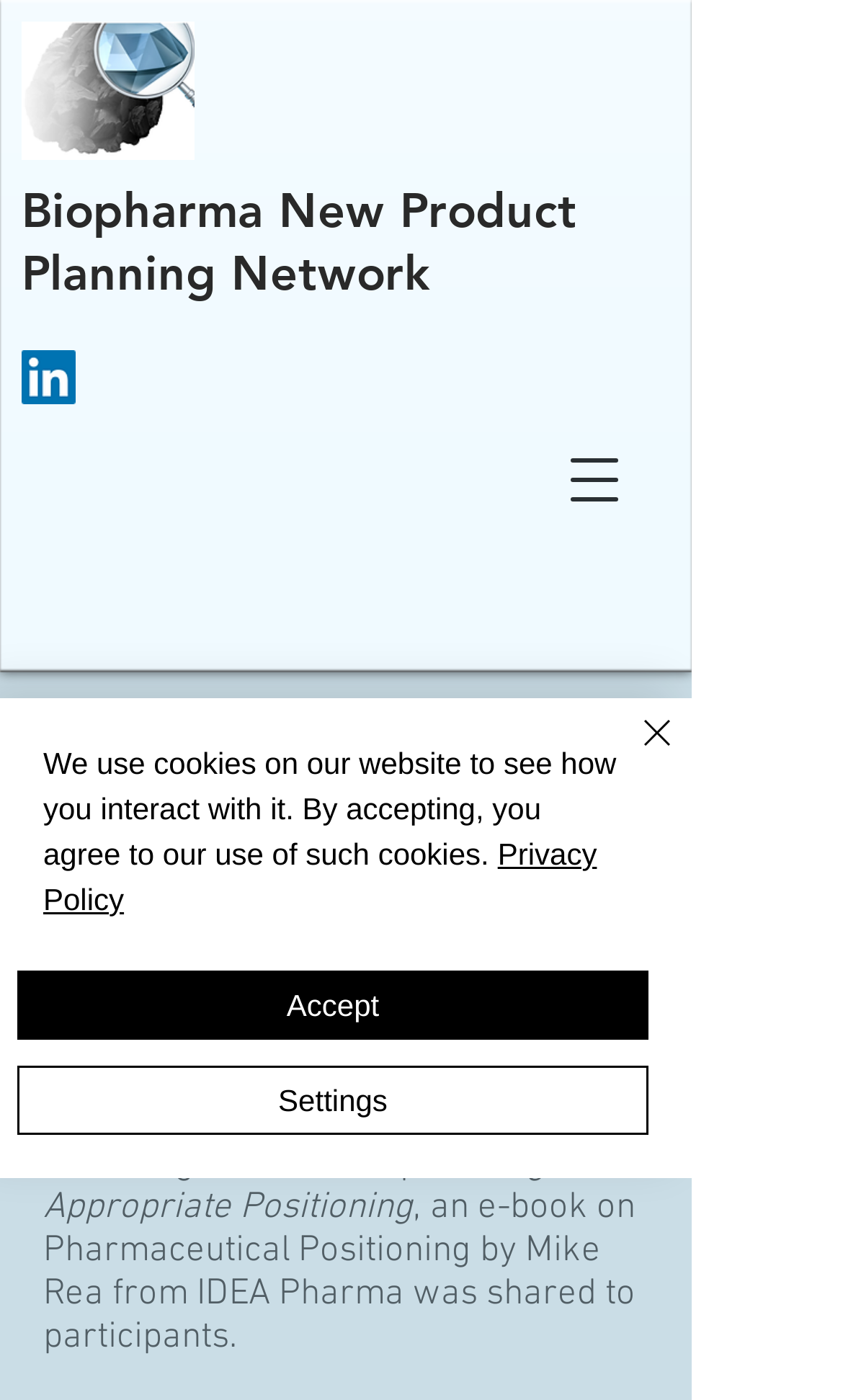Describe all the key features and sections of the webpage thoroughly.

The webpage is a collection of resources from the Biopharma New Product Planning Network. At the top left corner, there is a logo of the Biopharma NPP Network Group. Next to the logo, there is a heading that reads "Biopharma New Product Planning Network". Below the heading, there is a social bar with a LinkedIn link, accompanied by a LinkedIn icon.

On the top right corner, there is a button to open a navigation menu. When clicked, it displays a dialog with a heading "E-BOOKS" and a link to an e-book, accompanied by an image of the e-book's front page.

In the middle of the page, there is an alert message that informs users about the website's use of cookies. The message includes a link to the Privacy Policy and three buttons: "Accept", "Settings", and "Close". The "Close" button is accompanied by a close icon.

Overall, the webpage appears to be a resource hub for the Biopharma New Product Planning Network, with a focus on e-books and other relevant resources.